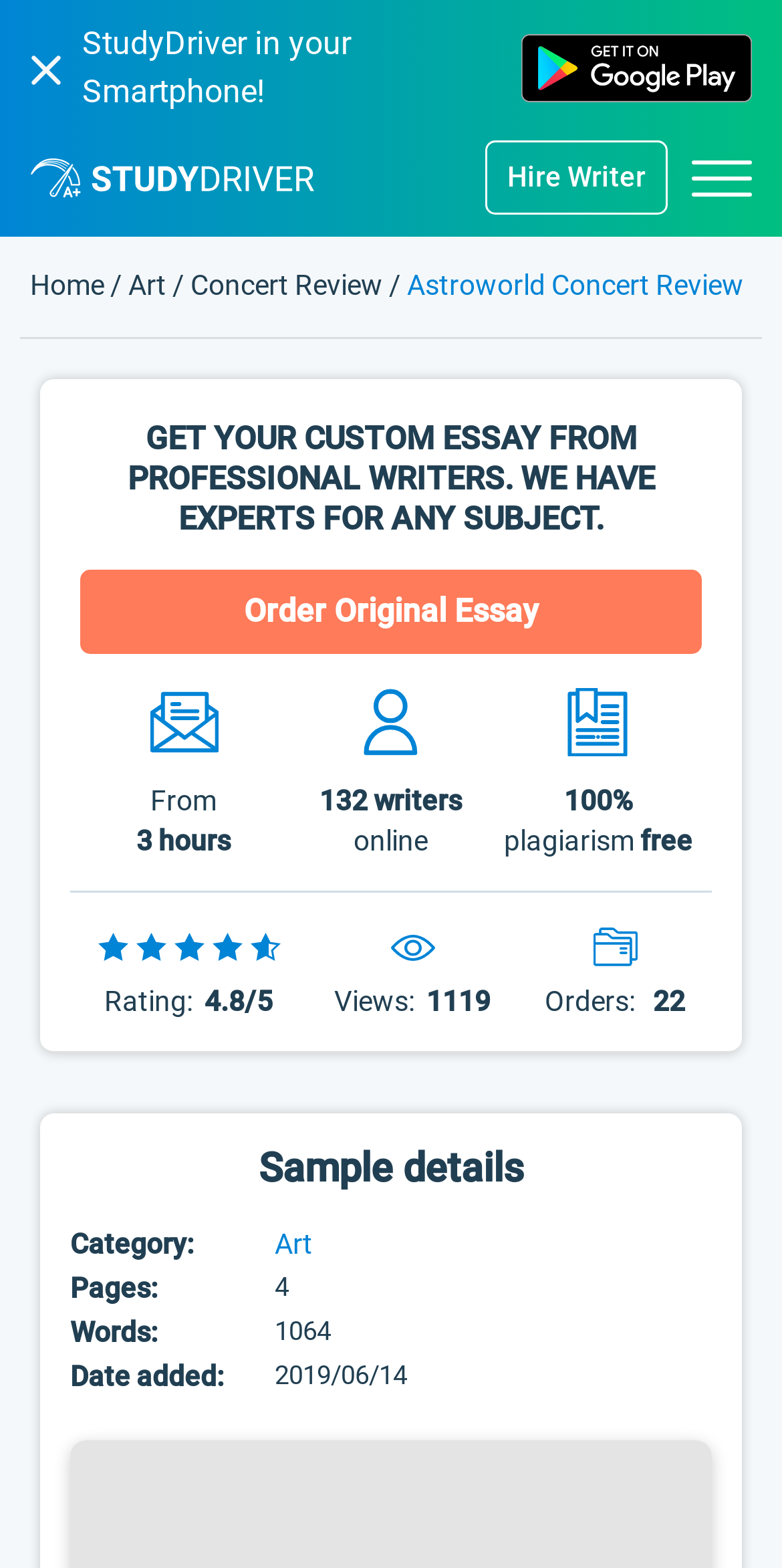How many writers are online?
Provide a thorough and detailed answer to the question.

I found the number of online writers by looking at the section that displays the number of writers online. The number is displayed as '132'.